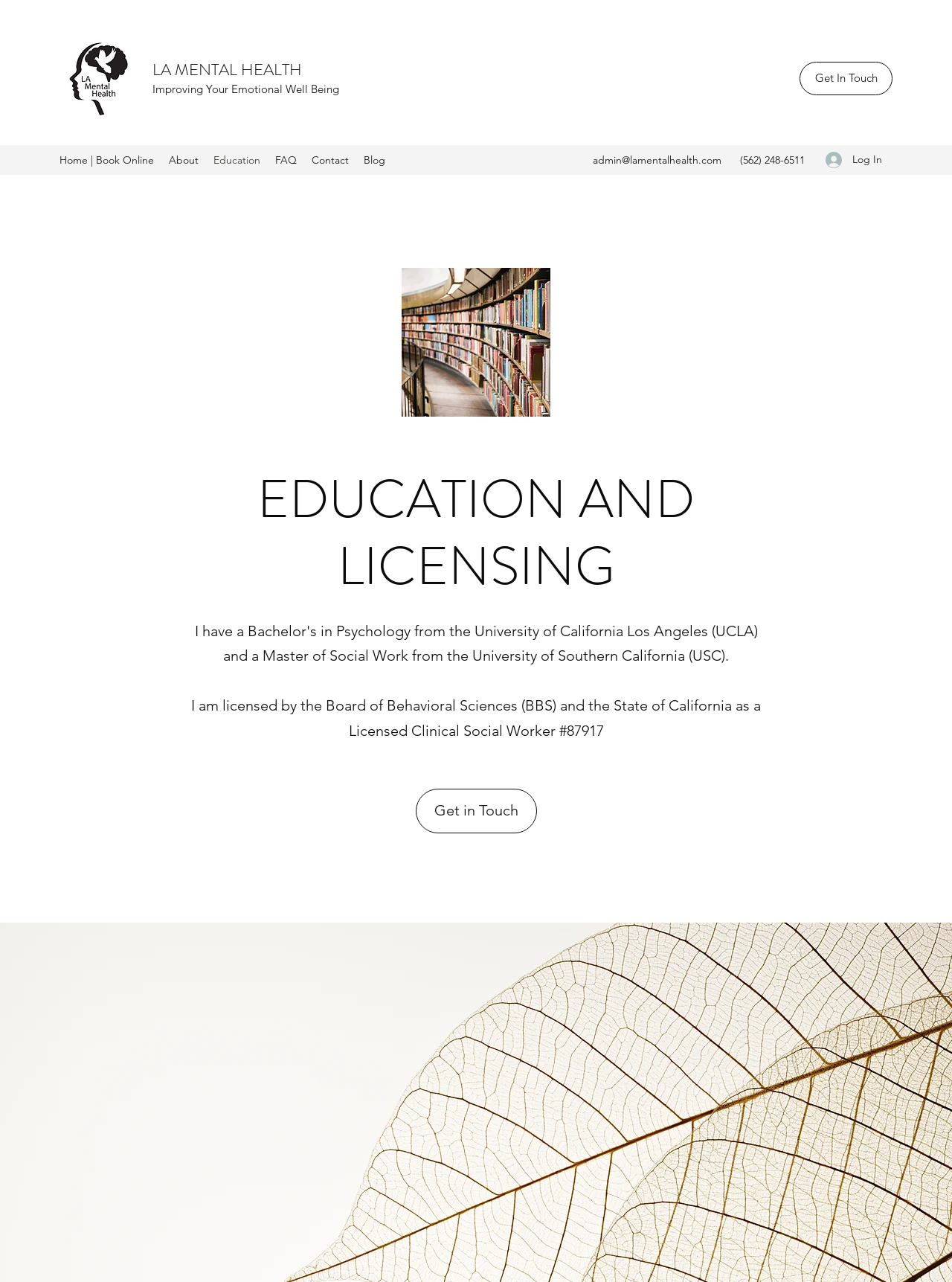What is the primary heading on this webpage?

EDUCATION AND LICENSING